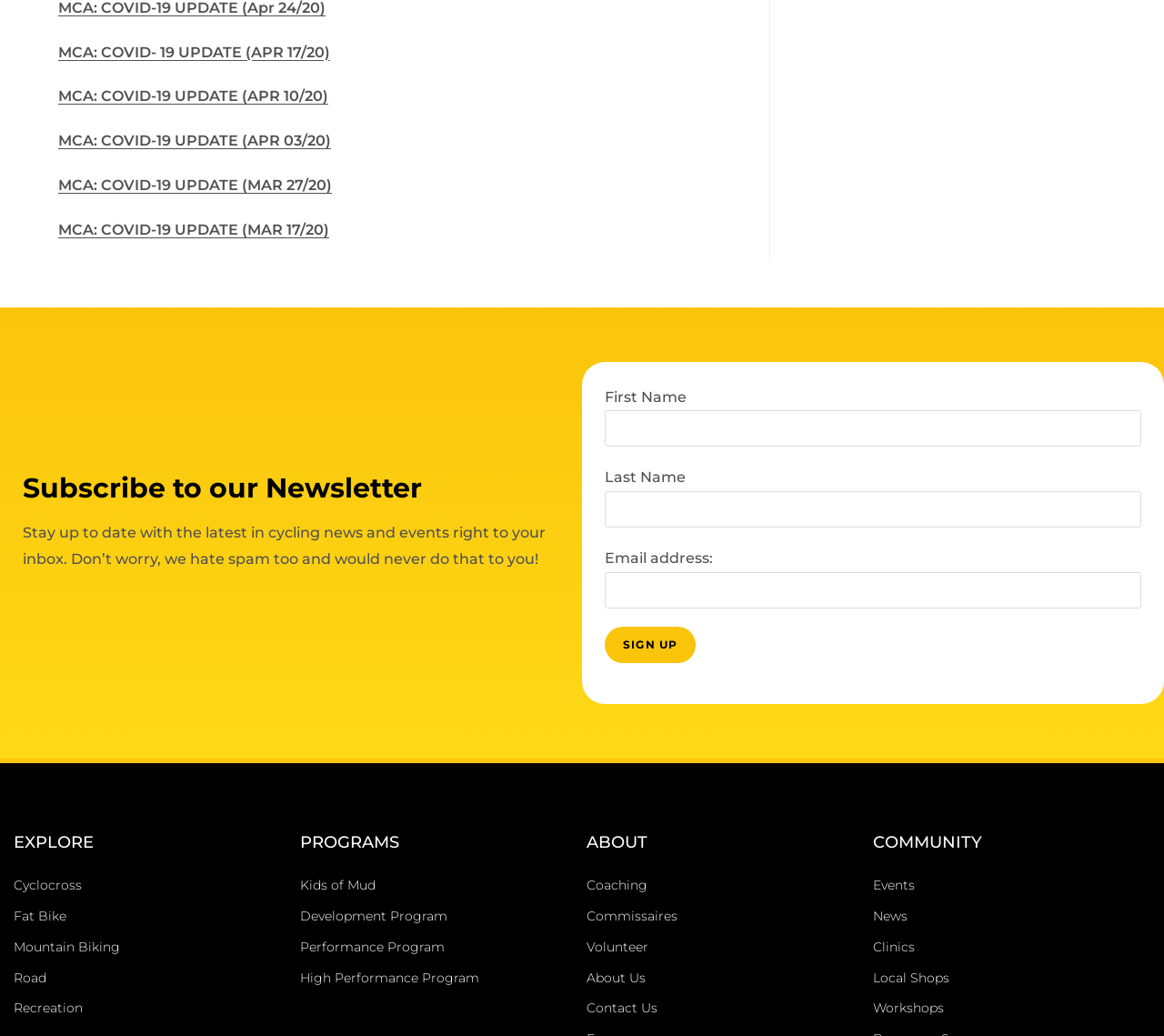Please find the bounding box coordinates of the element that you should click to achieve the following instruction: "View Events". The coordinates should be presented as four float numbers between 0 and 1: [left, top, right, bottom].

[0.75, 0.842, 0.988, 0.867]